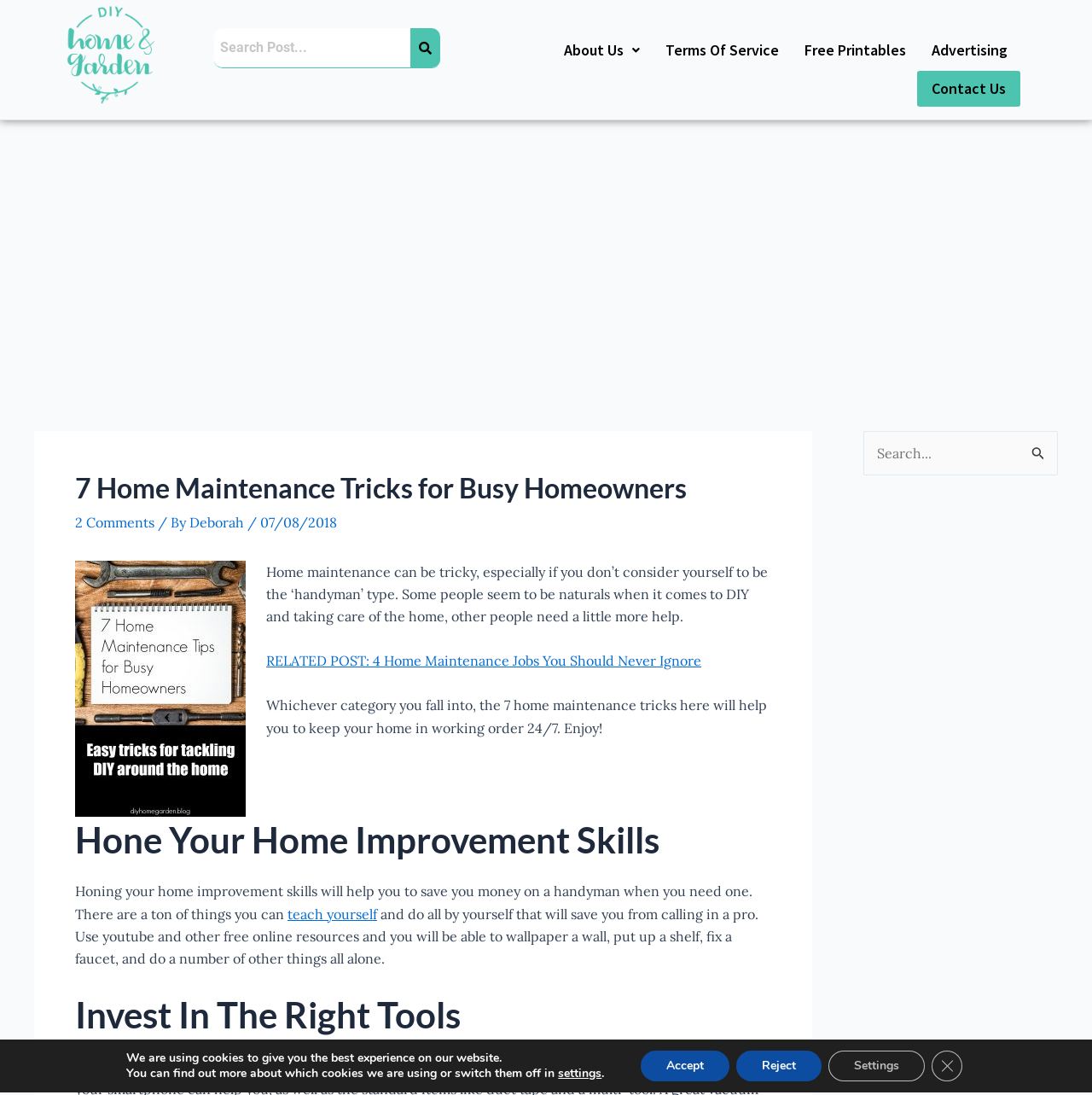Indicate the bounding box coordinates of the element that needs to be clicked to satisfy the following instruction: "Search for something". The coordinates should be four float numbers between 0 and 1, i.e., [left, top, right, bottom].

[0.196, 0.026, 0.403, 0.063]